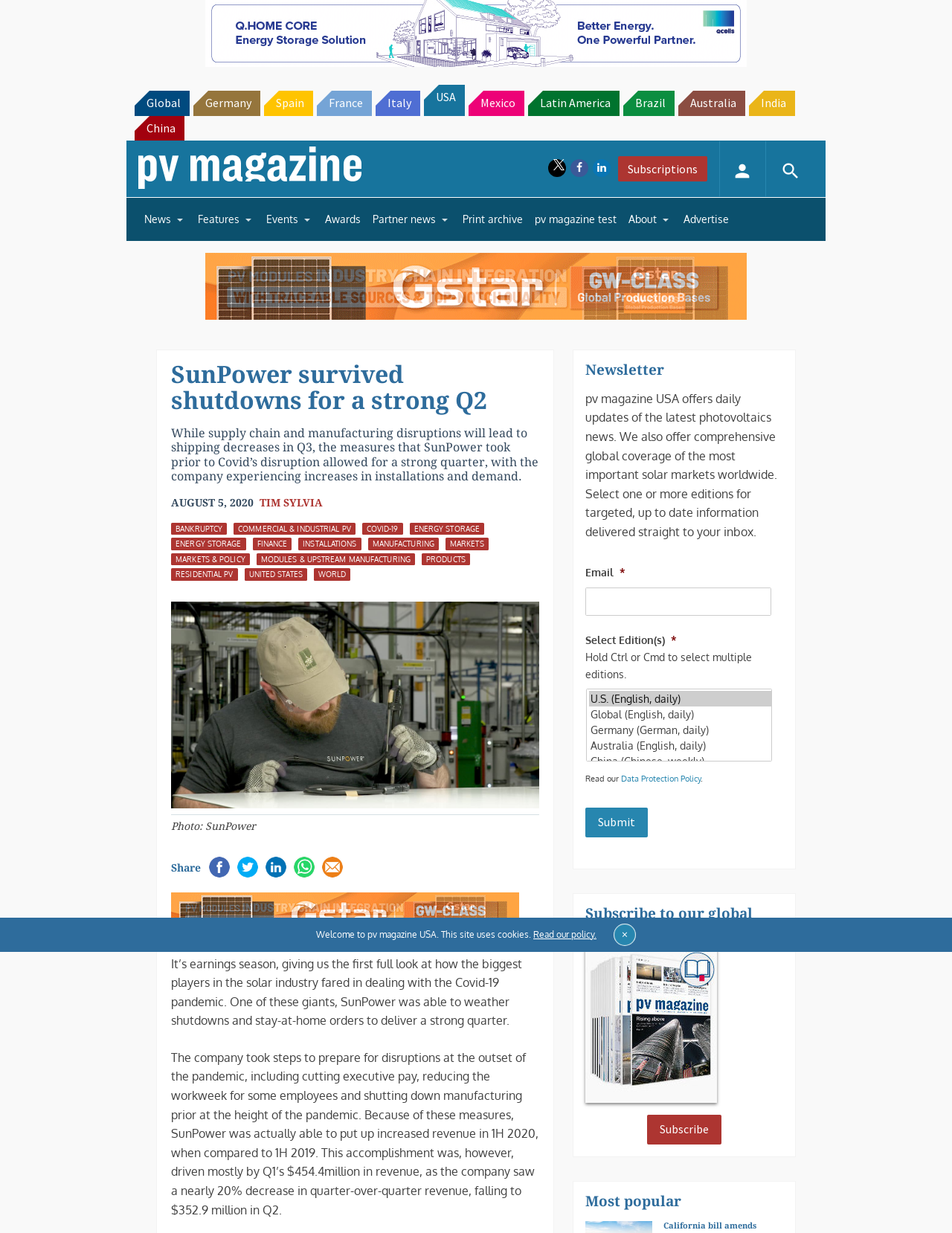Indicate the bounding box coordinates of the clickable region to achieve the following instruction: "Click on the 'USA' link."

[0.445, 0.069, 0.488, 0.094]